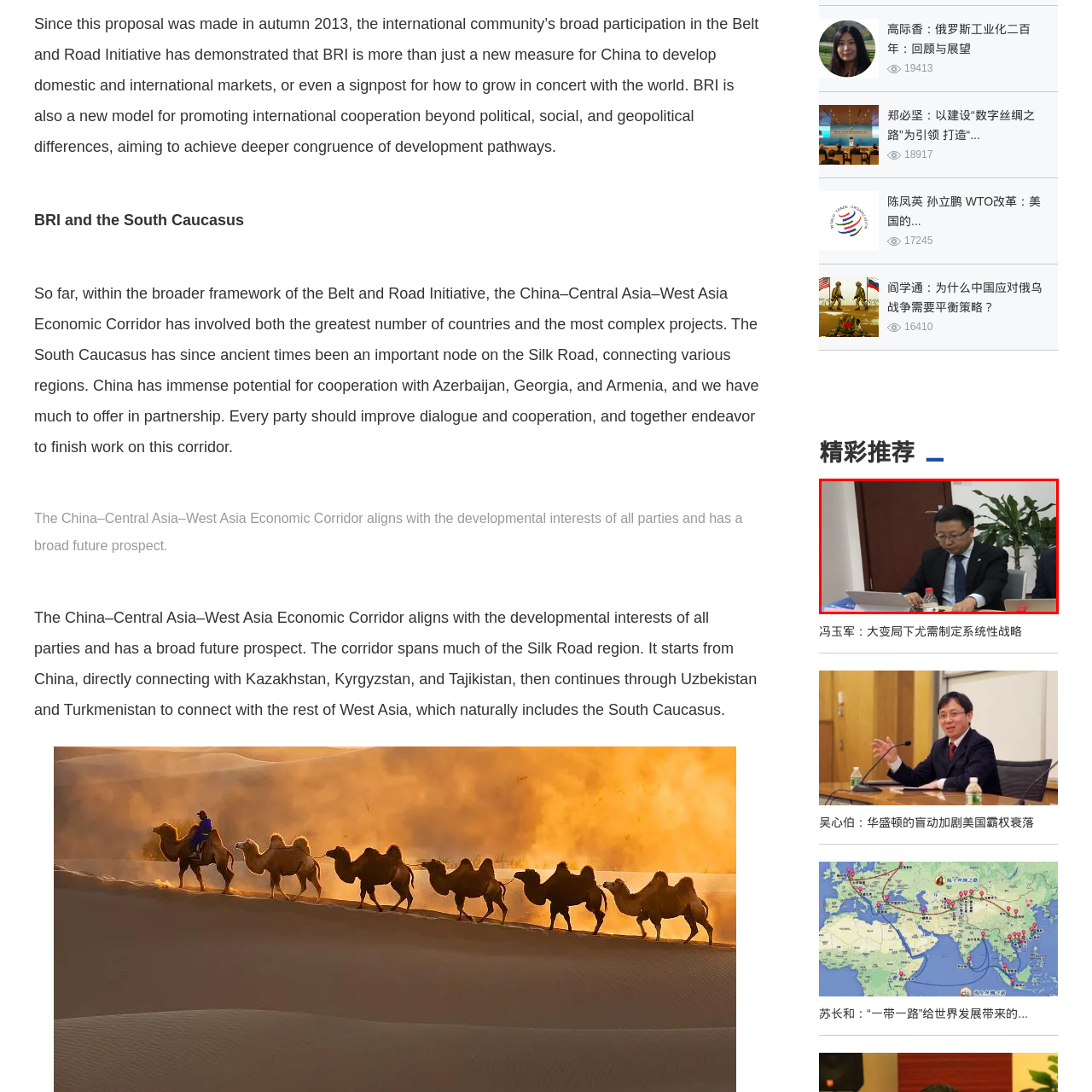Analyze the image surrounded by the red box and respond concisely: What adds vitality to the environment?

A thriving green plant